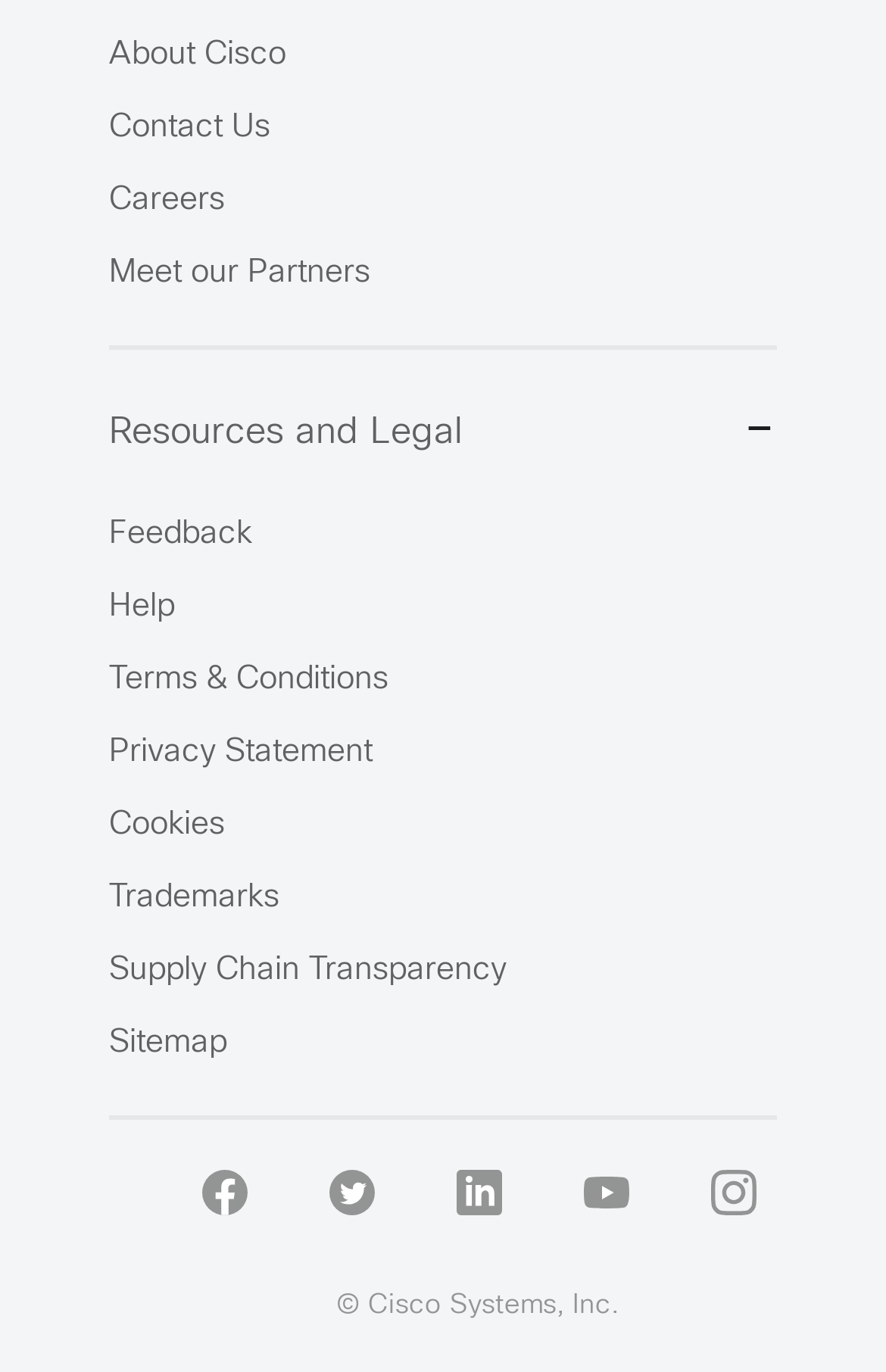Give a one-word or one-phrase response to the question:
How many links are there in the footer section?

14